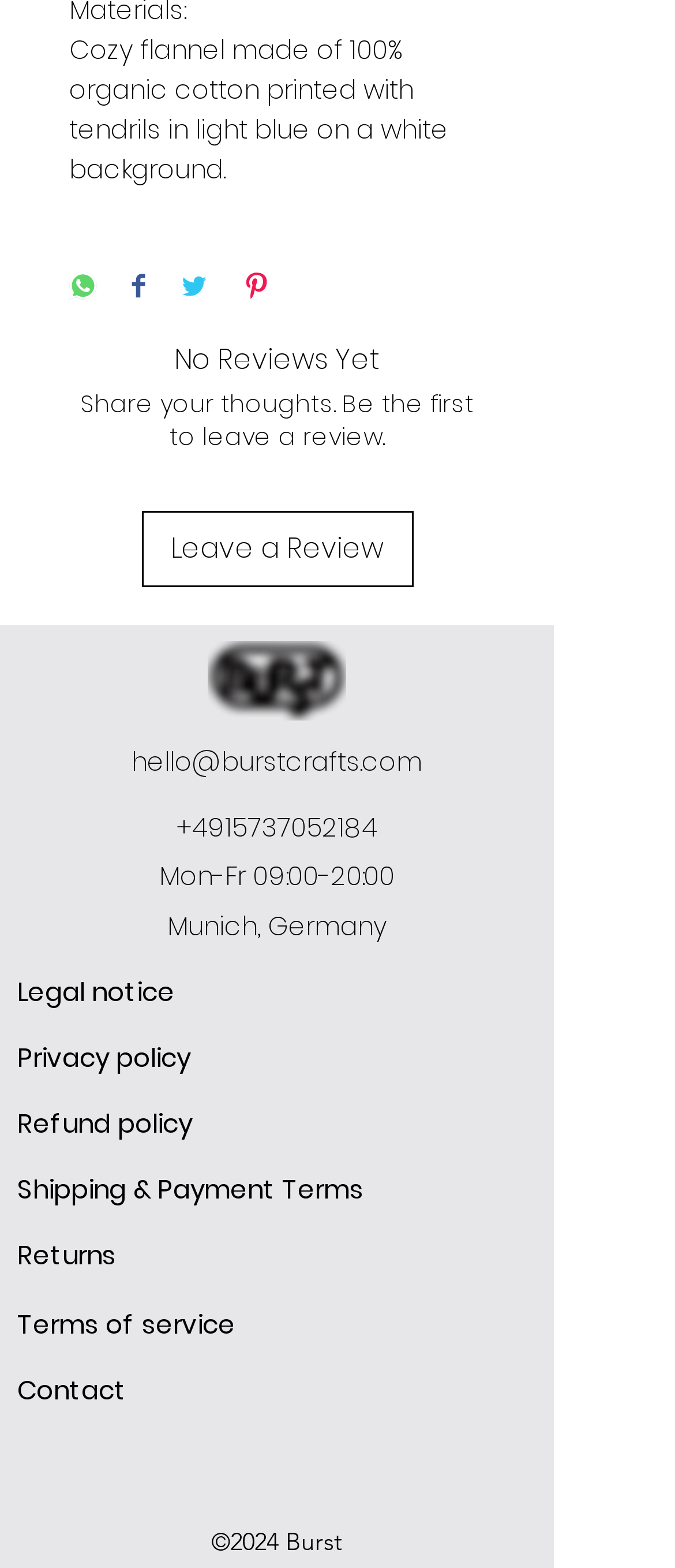Extract the bounding box coordinates for the UI element described as: "Legal notice".

[0.026, 0.62, 0.259, 0.644]